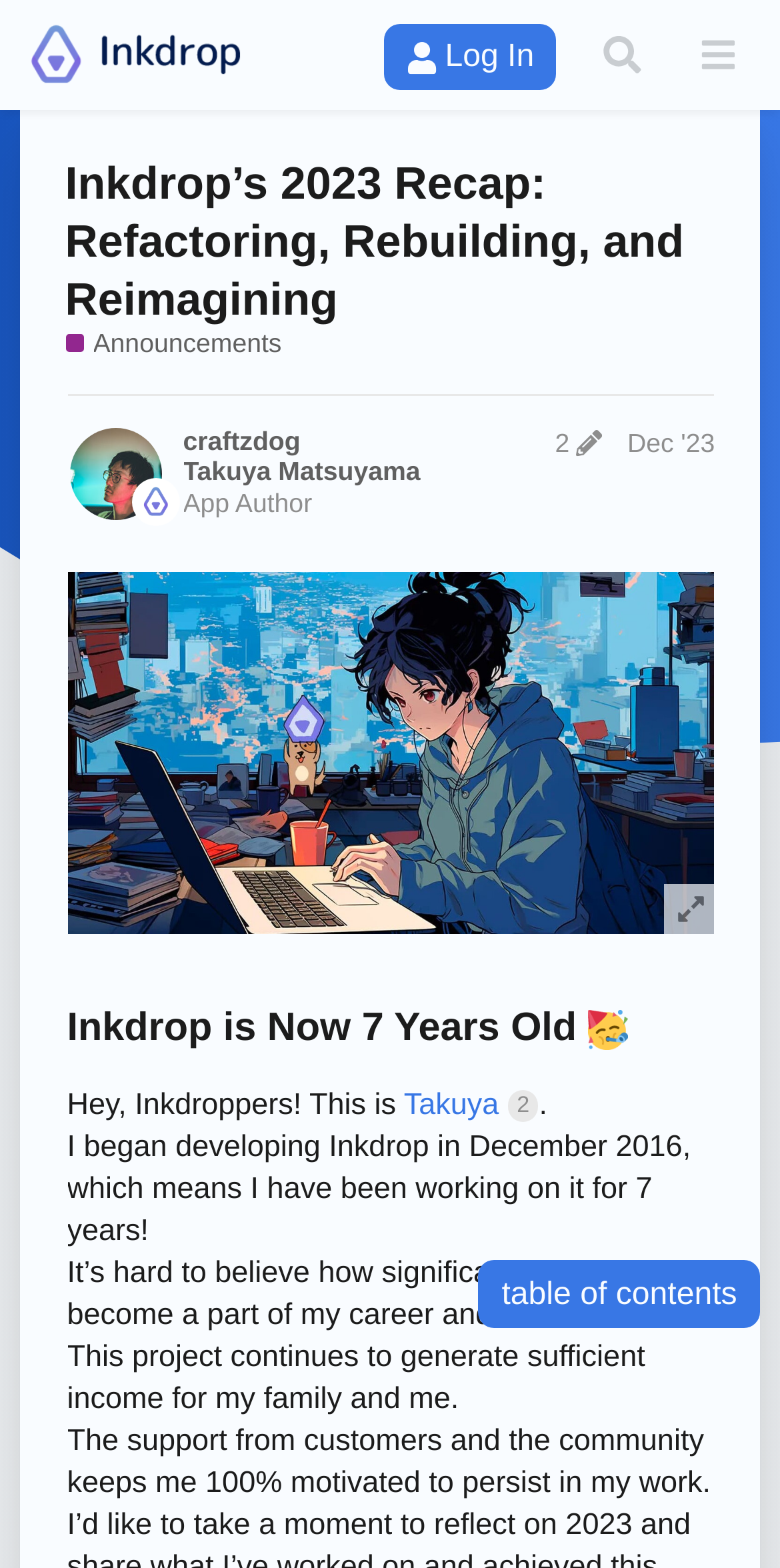Write a detailed summary of the webpage, including text, images, and layout.

The webpage is an announcement page on the Inkdrop Forum, with a title "Inkdrop's 2023 Recap: Refactoring, Rebuilding, and Reimagining". At the top, there is a header section with a link to the Inkdrop Forum, a log-in button, a search button, and a menu button. Below the header, there is a large heading that displays the title of the page.

On the left side of the page, there is a table of contents button. Below the heading, there is a section with a heading that displays the author's name, "craftzdog Takuya Matsuyama", and a post edit history button. The author's name is a link, and there is a small image of a partying face emoji next to the text "Inkdrop is Now 7 Years Old".

The main content of the page is a message from the author, Takuya, who is celebrating 7 years of developing Inkdrop. The message is divided into several paragraphs, where Takuya expresses his gratitude for the support from customers and the community, and how the project has become a significant part of his career and life.

There are a total of 5 images on the page, including the Inkdrop Forum logo, the partying face emoji, and an image linked to the text "image". The page also has several buttons, including a log-in button, a search button, a menu button, a table of contents button, and a post edit history button.